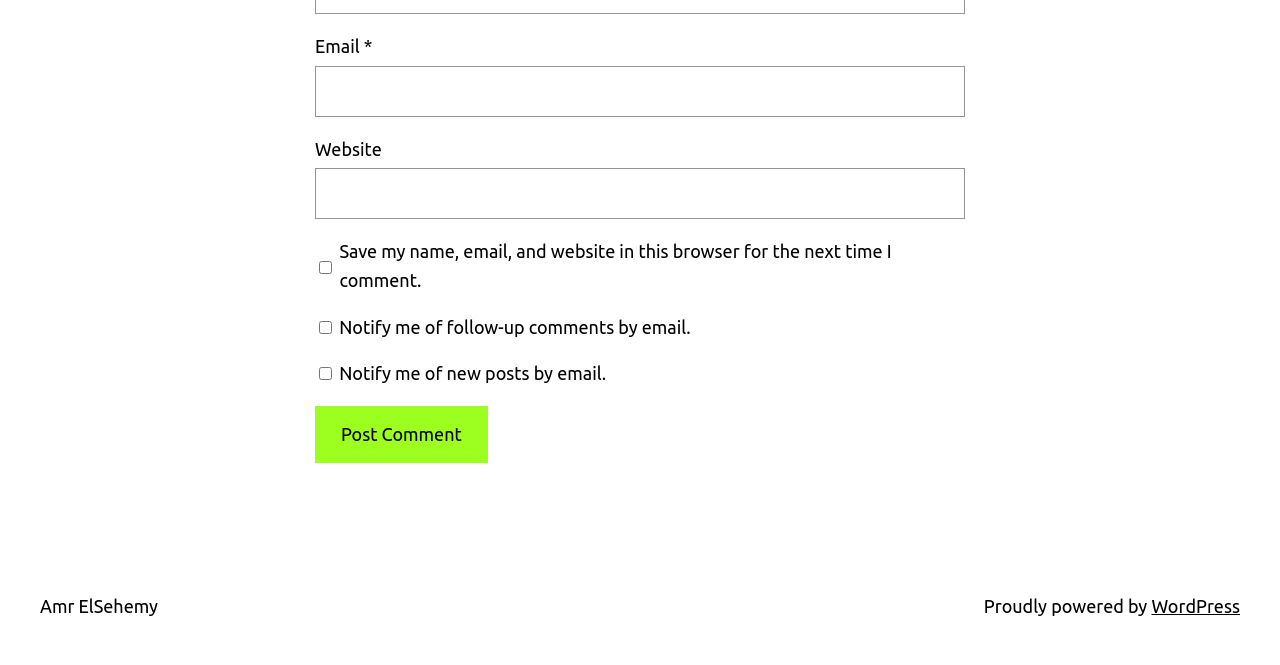Given the description: "WordPress", determine the bounding box coordinates of the UI element. The coordinates should be formatted as four float numbers between 0 and 1, [left, top, right, bottom].

[0.9, 0.896, 0.969, 0.927]